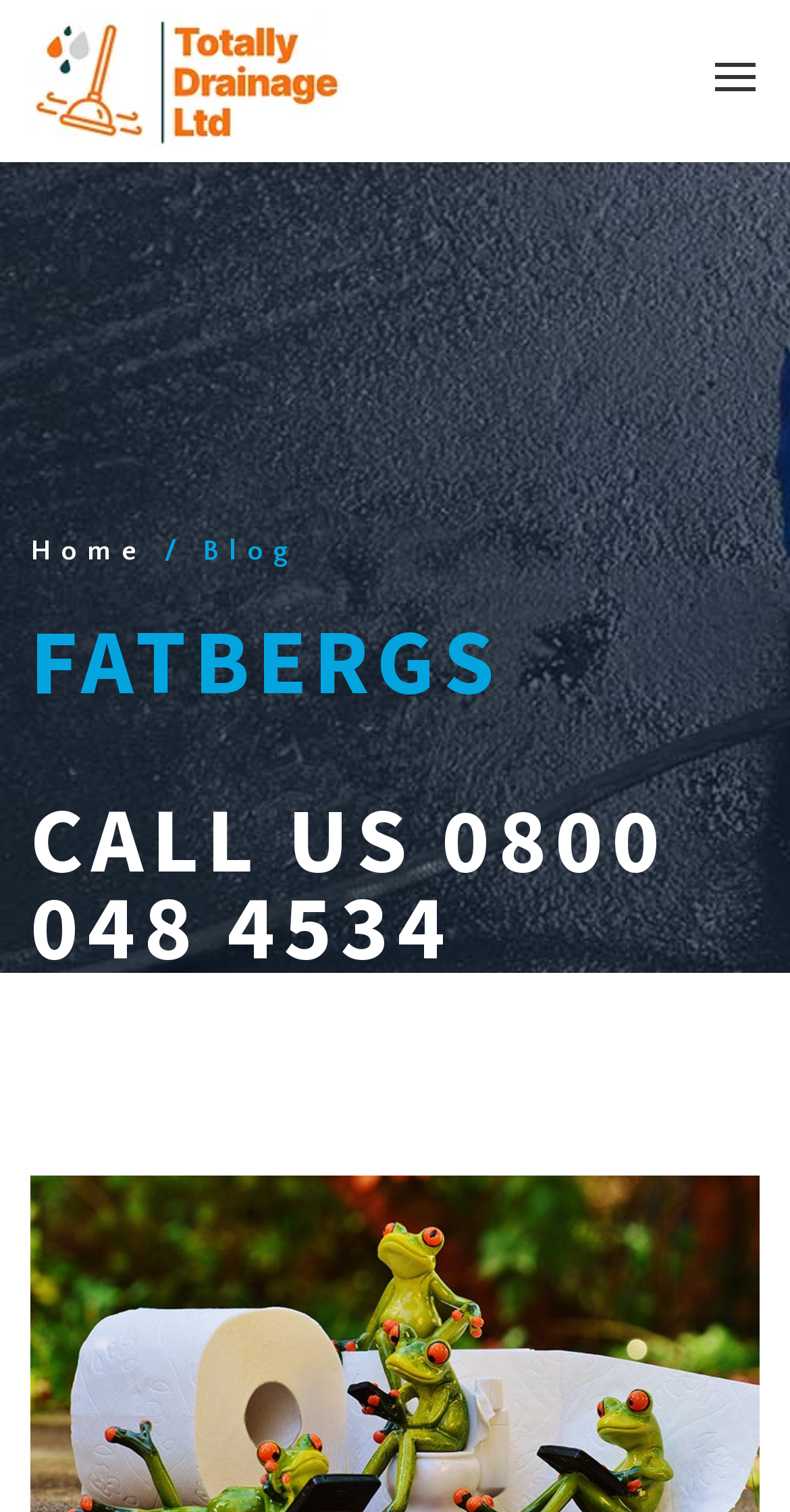Answer in one word or a short phrase: 
How many headings are on the page?

3